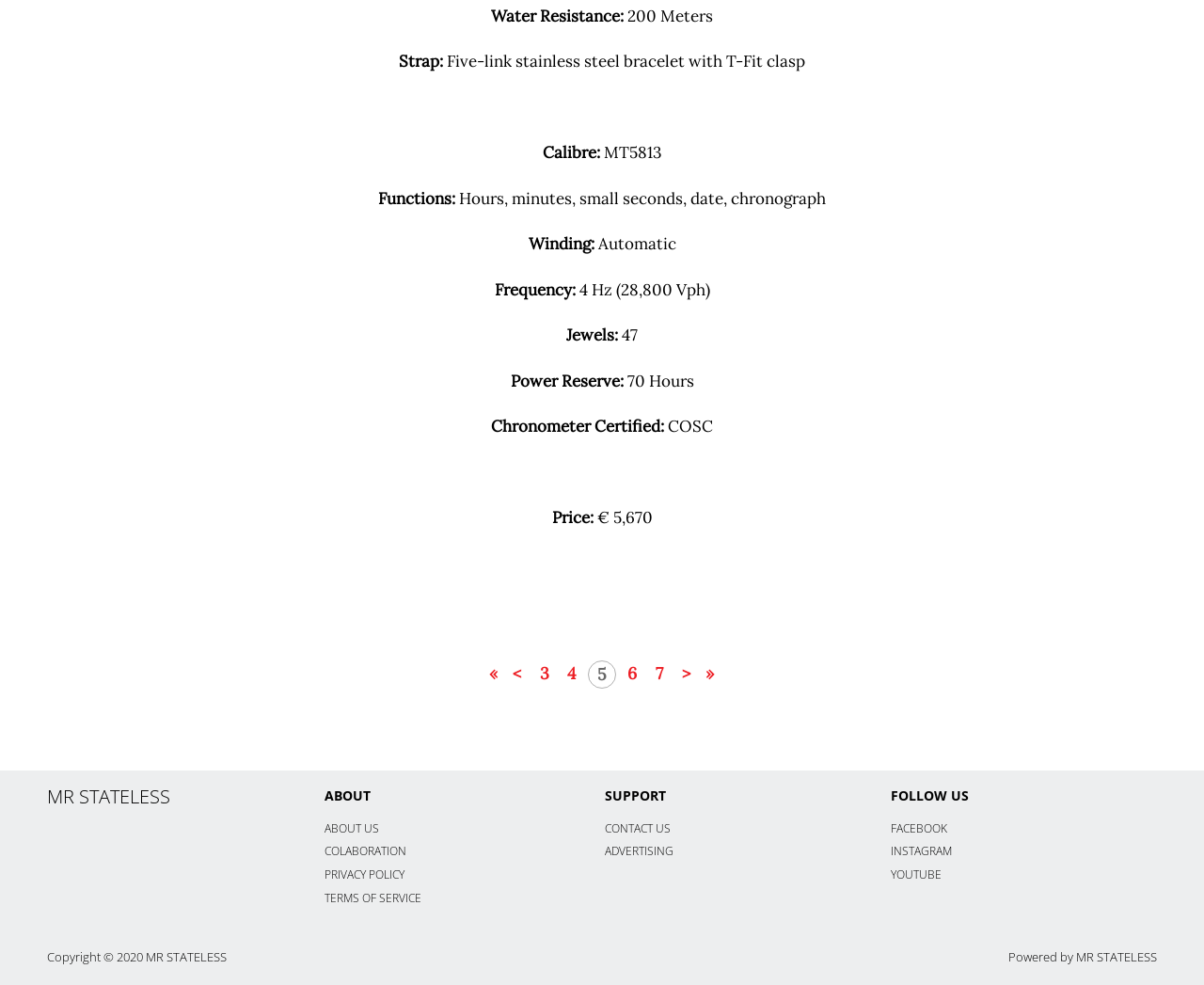Please find the bounding box for the UI element described by: "繁體中文".

None